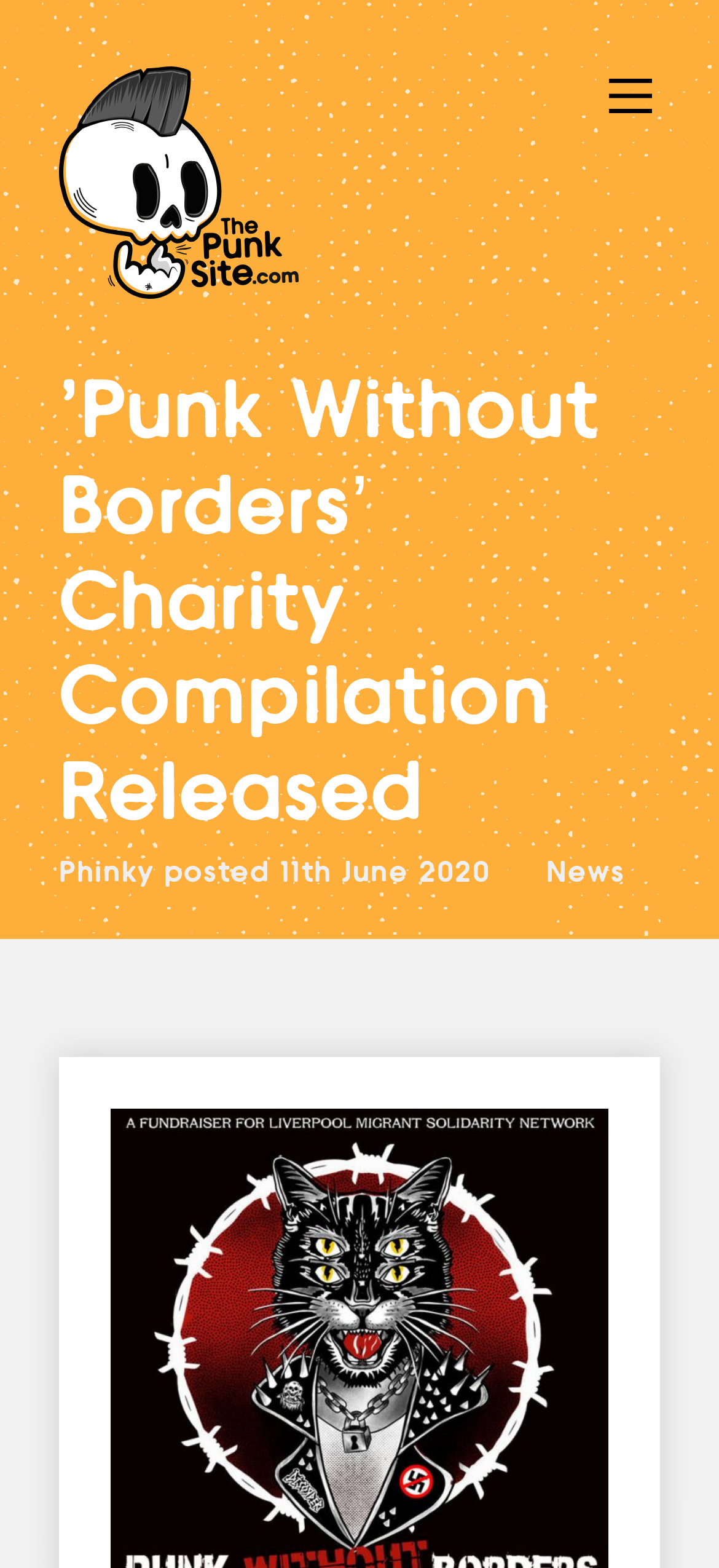Summarize the contents and layout of the webpage in detail.

The webpage is about a charity compilation album called "Punk Without Borders" that benefits the Liverpool Migrant Solidarity Network. At the top left of the page, there is a link to the website's home page, "ThePunkSite.com home". Next to it, on the top right, is a button to toggle mobile navigation, accompanied by an image. 

Below these elements, there is a prominent heading that announces the release of the charity compilation album. Underneath the heading, there is a section with the author's name, "Phinky", followed by the text "posted" and a timestamp indicating the article was posted on 11th June 2020. 

On the right side of this section, there is a link to the "News" category. The overall layout of the page is organized, with clear headings and concise text, making it easy to navigate and understand the content.